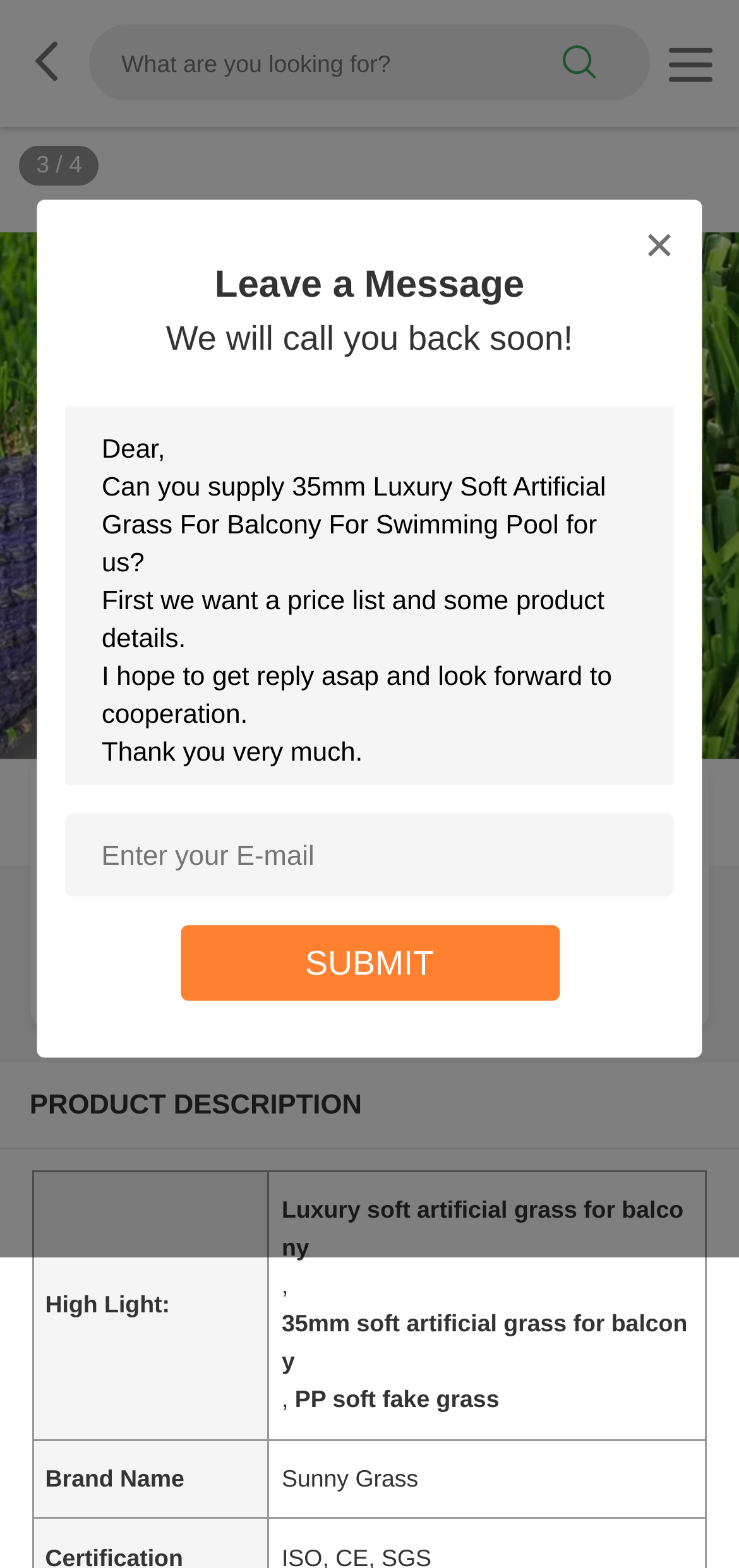Provide a thorough description of the webpage you see.

This webpage is about a product called "35mm Luxury Soft Artificial Grass For Balcony For Swimming Pool" from China. At the top, there is a navigation bar with a search box and a search button on the right side. On the left side of the navigation bar, there is a link with a home icon.

Below the navigation bar, there is a large image of the artificial grass product, taking up almost the entire width of the page. Above the image, there is a small text "/" and a heading with the product name.

To the right of the image, there are several pieces of information about the product, including the minimum order quantity (MOQ) of 500 SQM and a price range of USD $2-$8. There are also two links, "Get Best Price" and "Contact Us", below the product information.

Further down the page, there is a section titled "PRODUCT DESCRIPTION" with a table containing product details. The table has two rows, with the first row having a heading "High Light:" and a description of the product as "Luxury soft artificial grass for balcony, 35mm soft artificial grass for balcony, PP soft fake grass". The second row has a heading "Brand Name" and the brand name "Sunny Grass".

On the left side of the page, there is a contact form with a heading "Leave a Message" and a text box to enter a message. Below the text box, there is a sample message that can be used as a template. There is also a text box to enter an email address and a "SUBMIT" button.

Overall, the webpage is focused on providing information about the artificial grass product and allowing customers to contact the supplier for more information or to place an order.